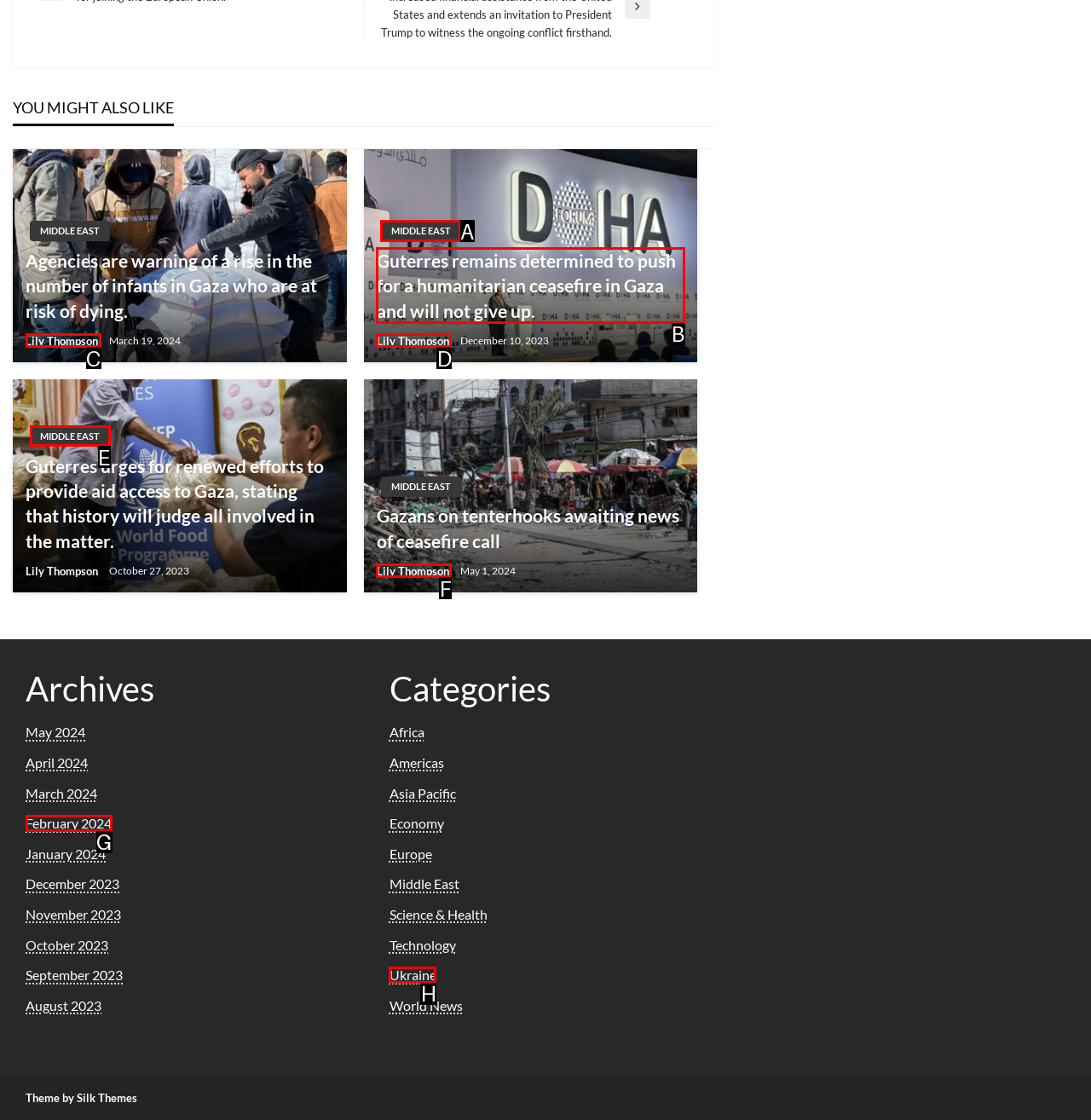Given the task: Read news from 'Middle East', point out the letter of the appropriate UI element from the marked options in the screenshot.

A